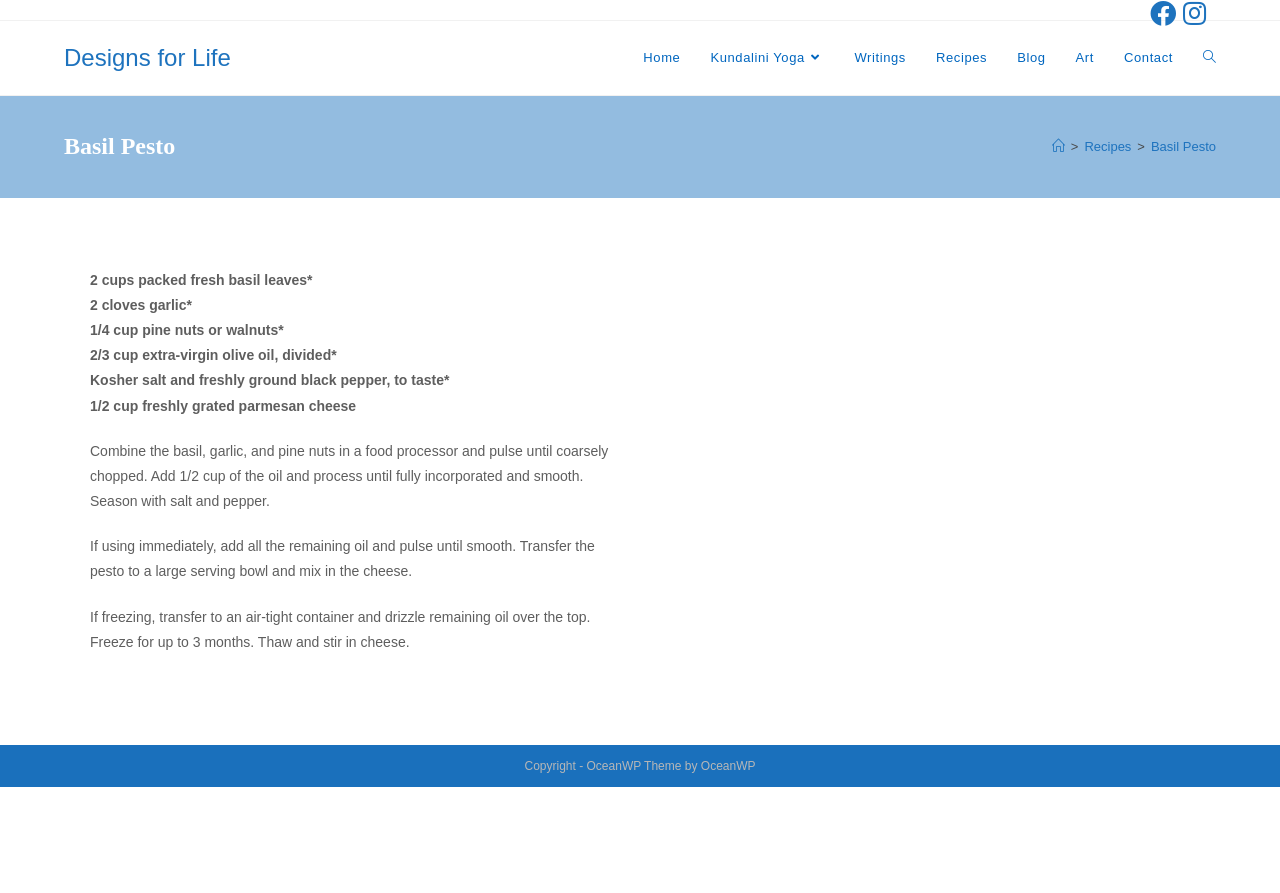For the element described, predict the bounding box coordinates as (top-left x, top-left y, bottom-right x, bottom-right y). All values should be between 0 and 1. Element description: Recipes

[0.72, 0.024, 0.783, 0.106]